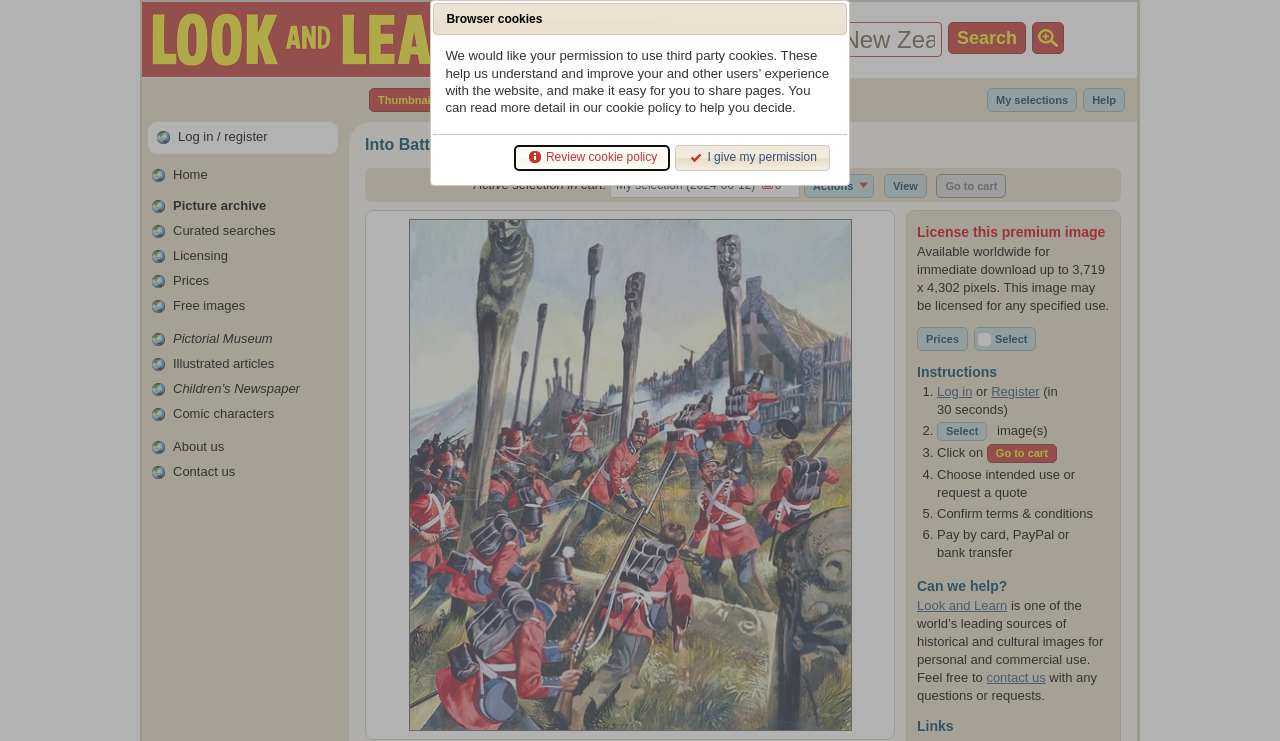What is the name of the image?
Refer to the image and give a detailed answer to the question.

I found the answer by looking at the heading element with the text 'Into Battle: Three Cheers for Our Enemies!' which is likely to be the name of the image.